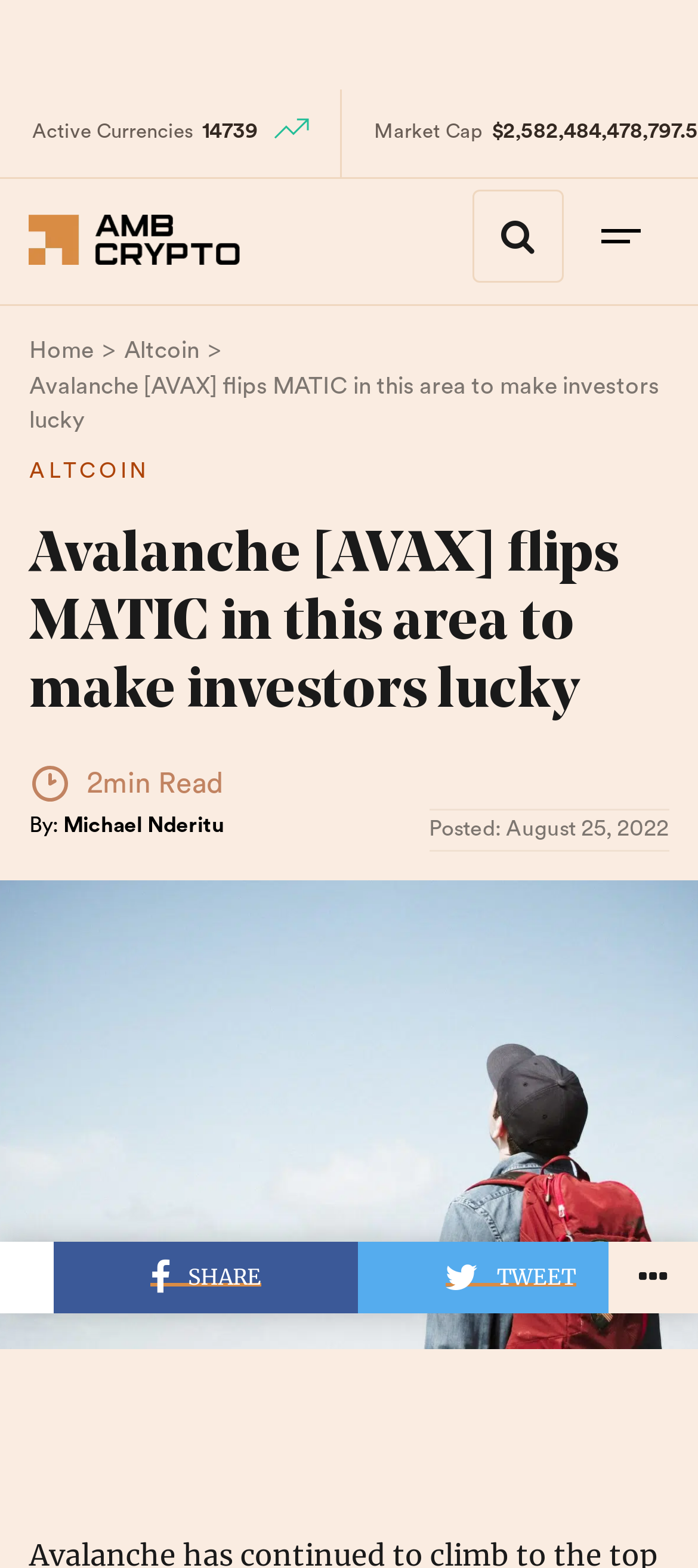Provide a brief response to the question below using a single word or phrase: 
How many active currencies are there?

14739